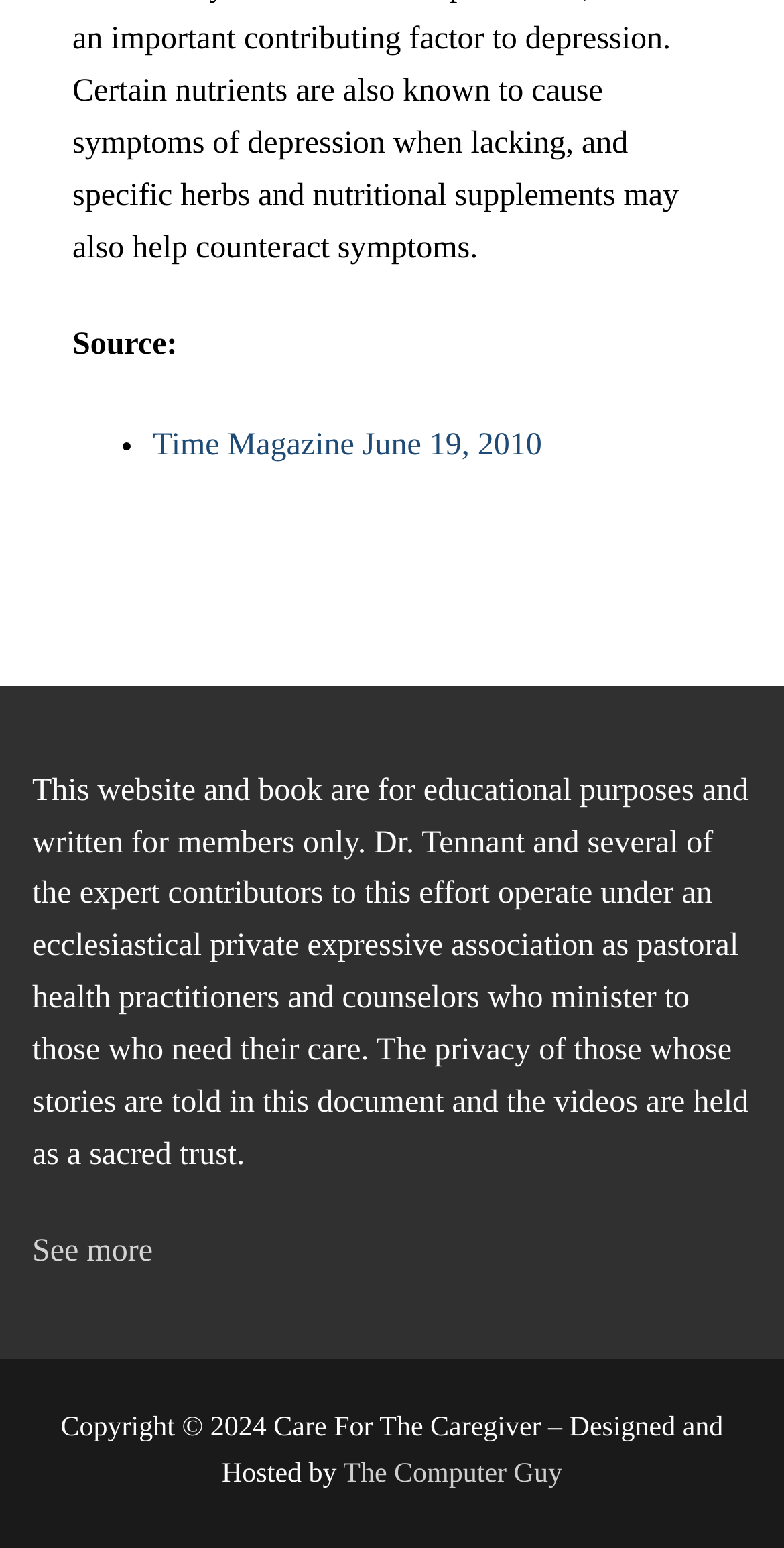Answer the question in a single word or phrase:
What is the purpose of this website?

Educational purposes